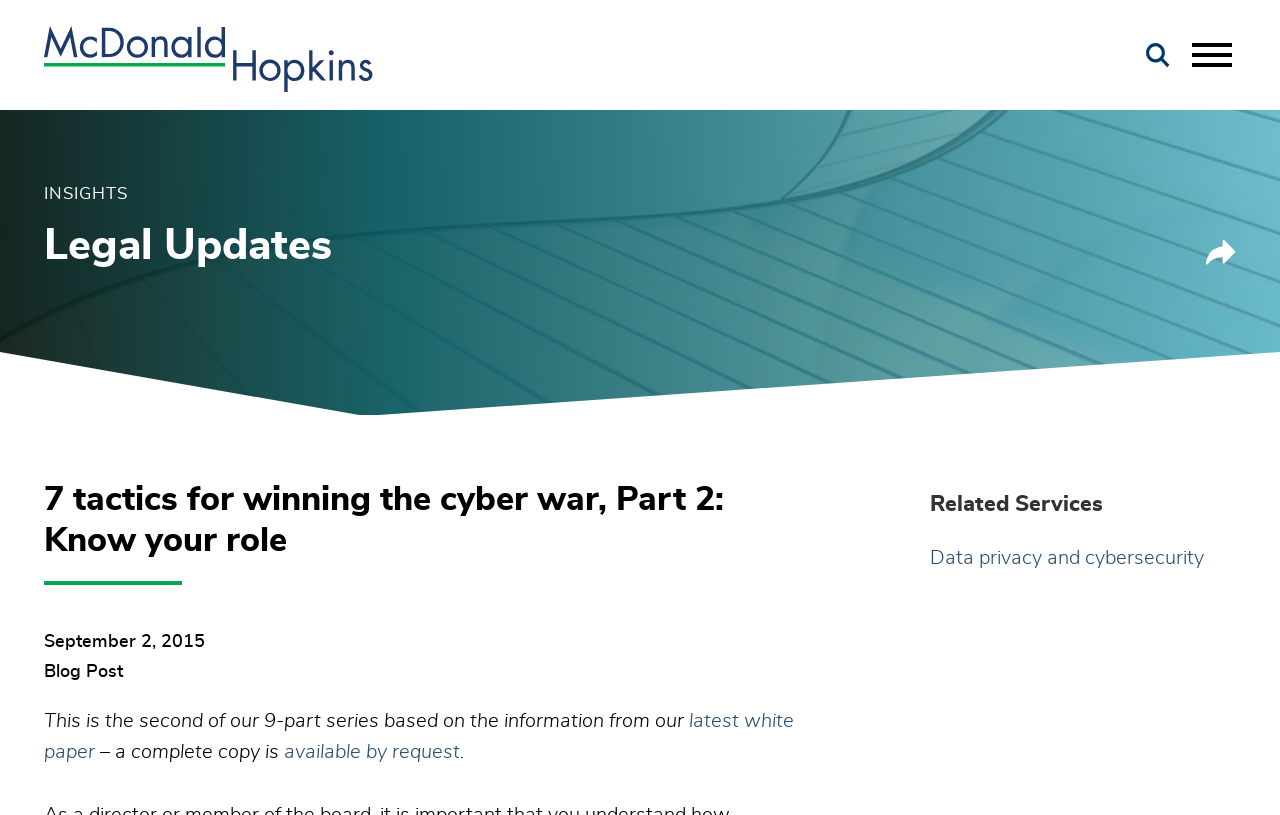What is the name of the law firm?
Please look at the screenshot and answer in one word or a short phrase.

McDonald Hopkins LLC